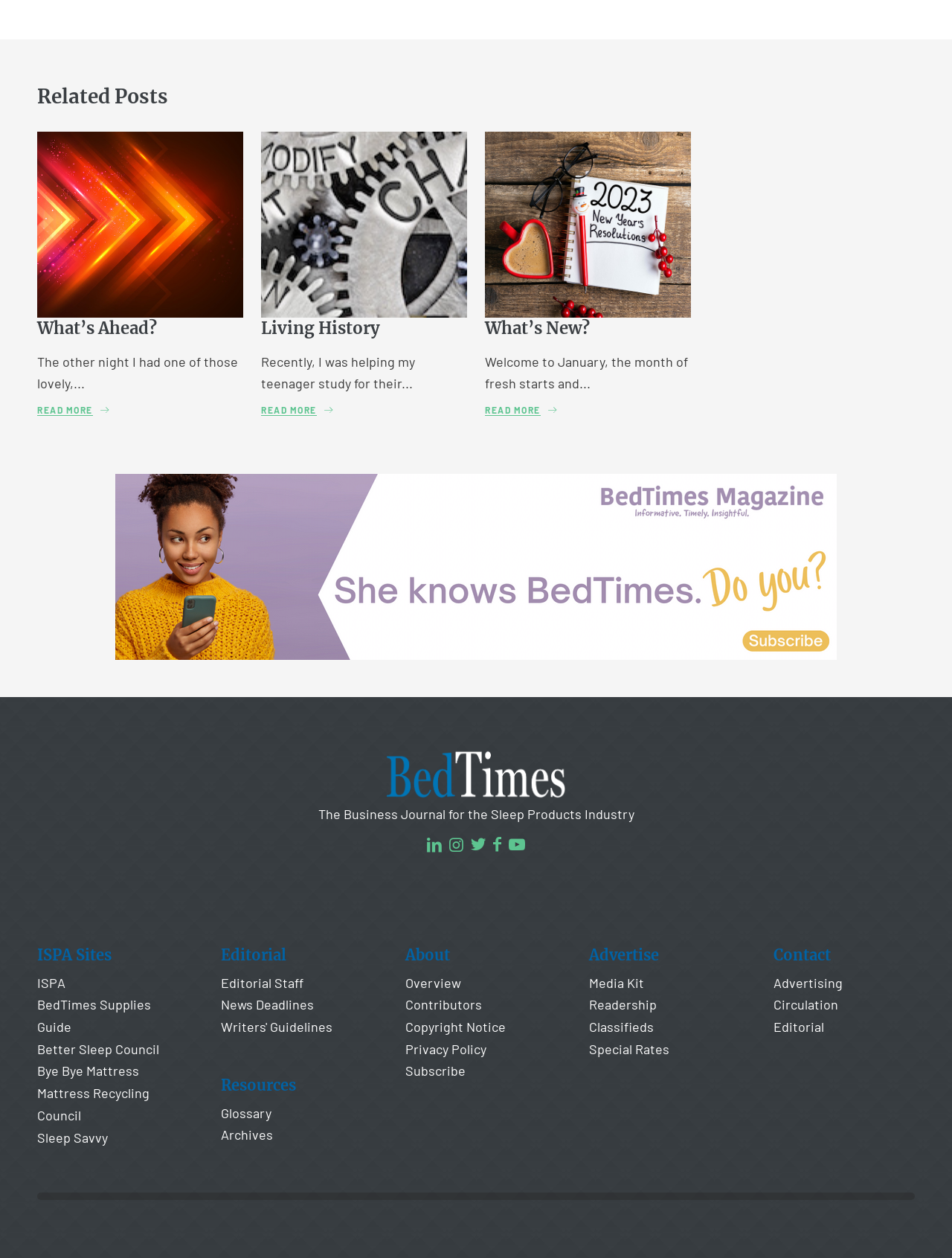How many social media links are available?
Look at the image and respond to the question as thoroughly as possible.

Upon examining the webpage, I found links to LinkedIn, Instagram, Twitter, Facebook, and Youtube, which are all social media platforms.